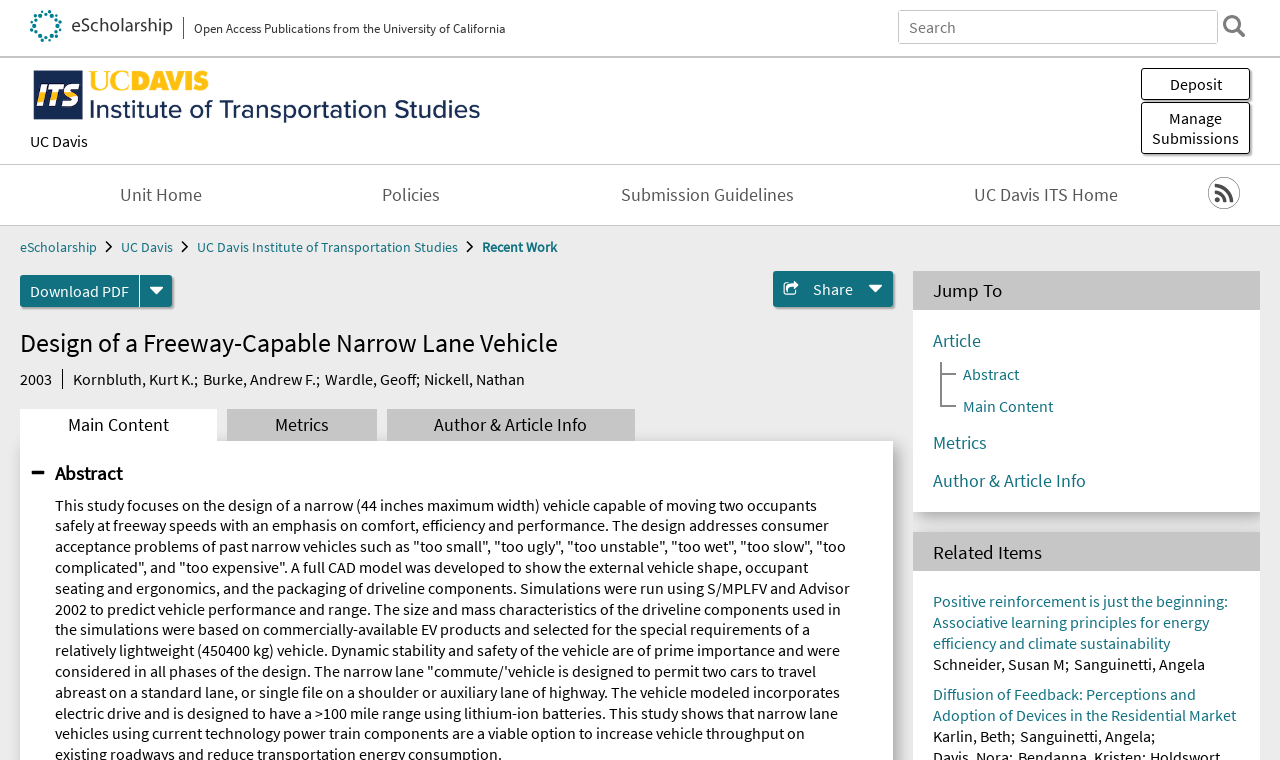Write an elaborate caption that captures the essence of the webpage.

This webpage appears to be a research article or academic paper titled "Design of a Freeway-Capable Narrow Lane Vehicle". At the top left corner, there is a link to "eScholarship Open Access Publications from the University of California" accompanied by an image of the eScholarship logo. Next to it, there is a search box with a "search" button. 

Below the search box, there are three links: "Recent Work banner", "UC Davis", and a "Deposit" button. On the right side of the page, there are three more buttons: "Manage Submissions", "Deposit", and "RSS" with an image of the RSS logo.

The main content of the page is divided into sections. The first section displays the title of the article, "Design of a Freeway-Capable Narrow Lane Vehicle", followed by the authors' names: Kornbluth, Kurt K., Burke, Andrew F., Wardle, Geoff, and Nickell, Nathan. Below the authors' names, there is a time stamp indicating the publication date, 2003.

The next section has three buttons: "Main Content", "Metrics", and "Author & Article Info". The "Author & Article Info" button is expanded, revealing an abstract of the article. 

On the right side of the page, there is a navigation menu with links to different sections of the article, including "Article", "Abstract", "Main Content", "Metrics", and "Author & Article Info". 

Further down the page, there is a section titled "Related Items" with links to other research articles, including "Positive reinforcement is just the beginning: Associative learning principles for energy efficiency and climate sustainability" and "Diffusion of Feedback: Perceptions and Adoption of Devices in the Residential Market". Each article is listed with its title, authors, and a link to the article.